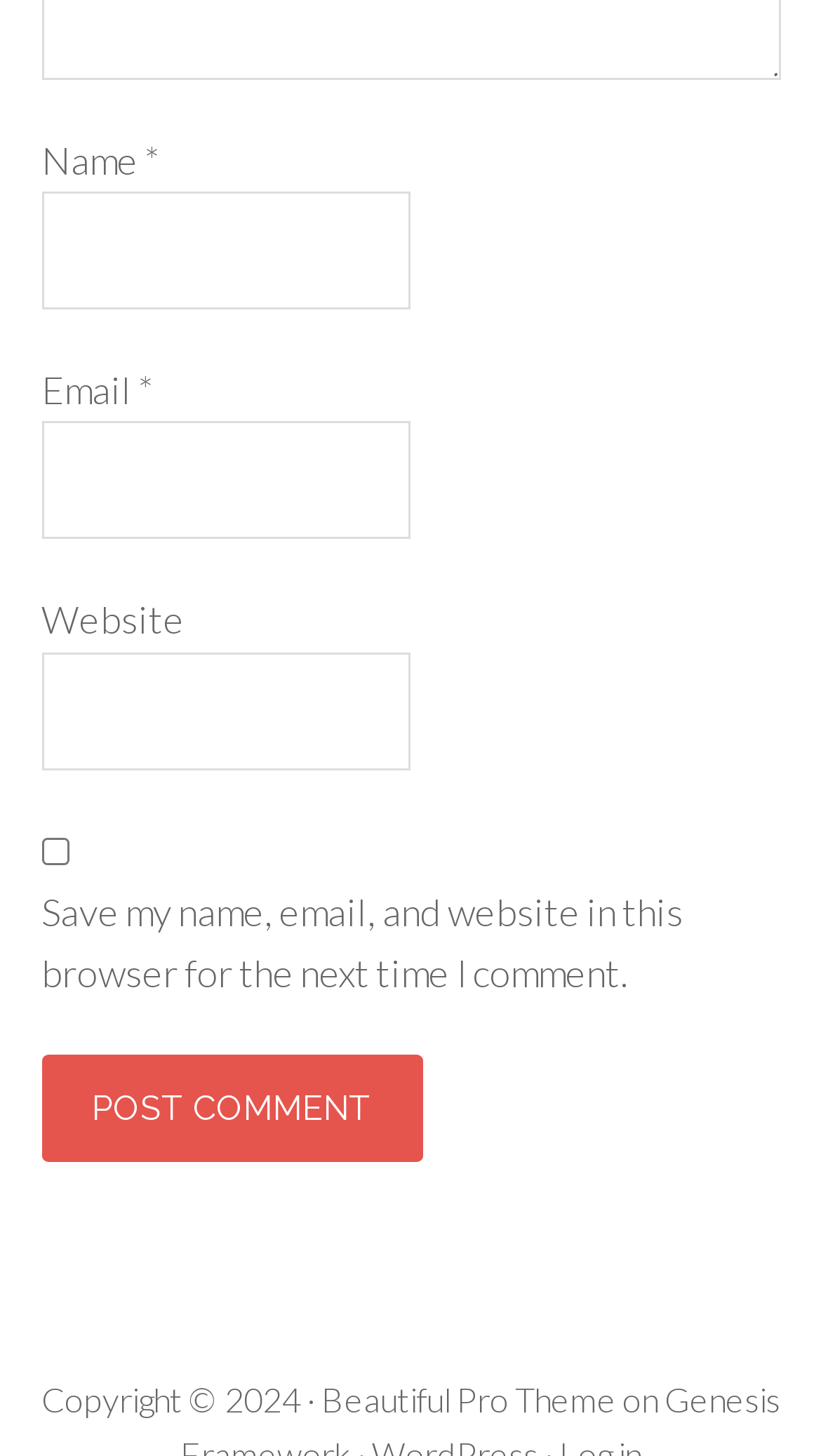Use a single word or phrase to answer the question:
What is the purpose of the checkbox?

Save comment info